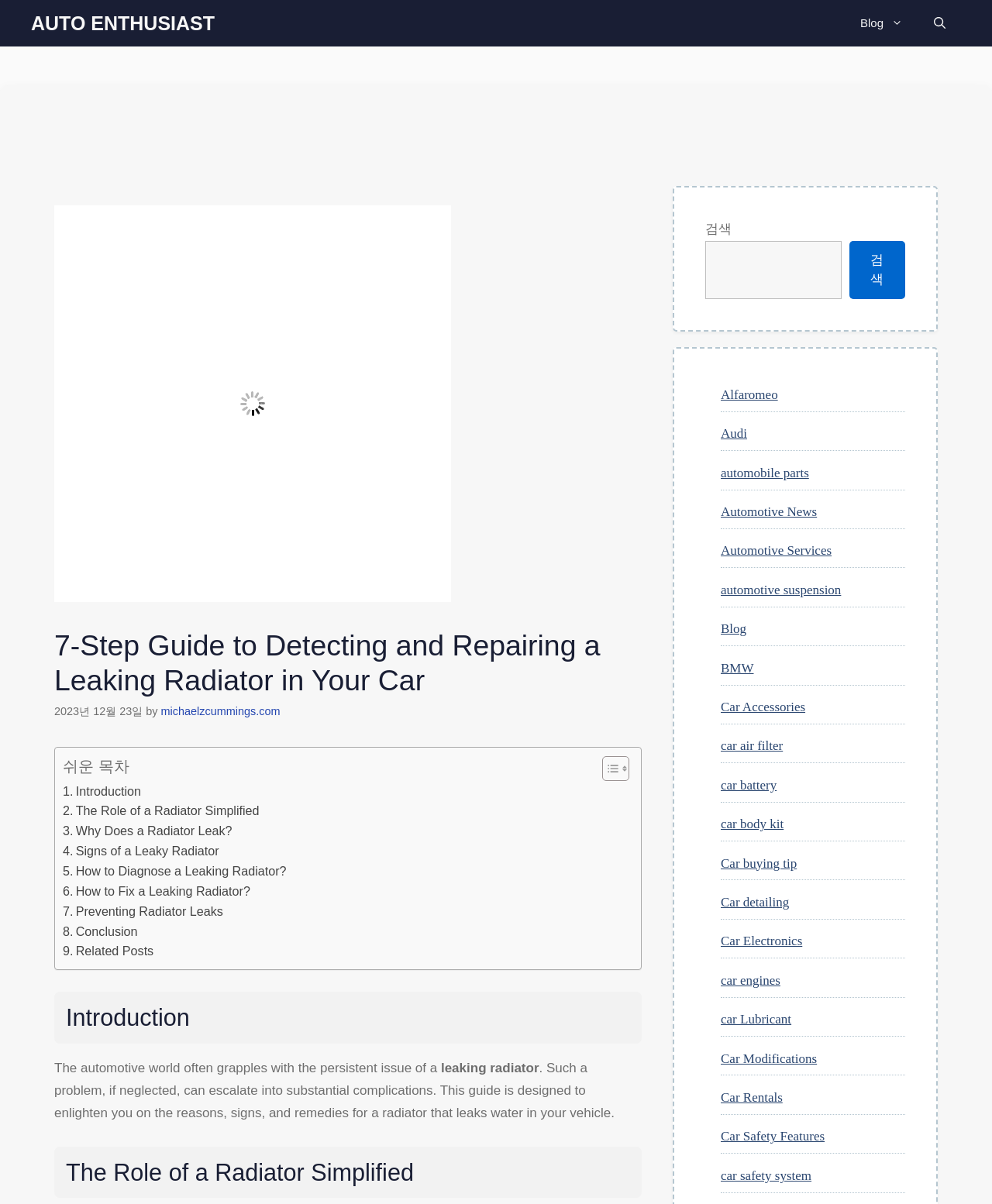Please identify the bounding box coordinates of the area that needs to be clicked to fulfill the following instruction: "Open the search box."

[0.926, 0.0, 0.969, 0.039]